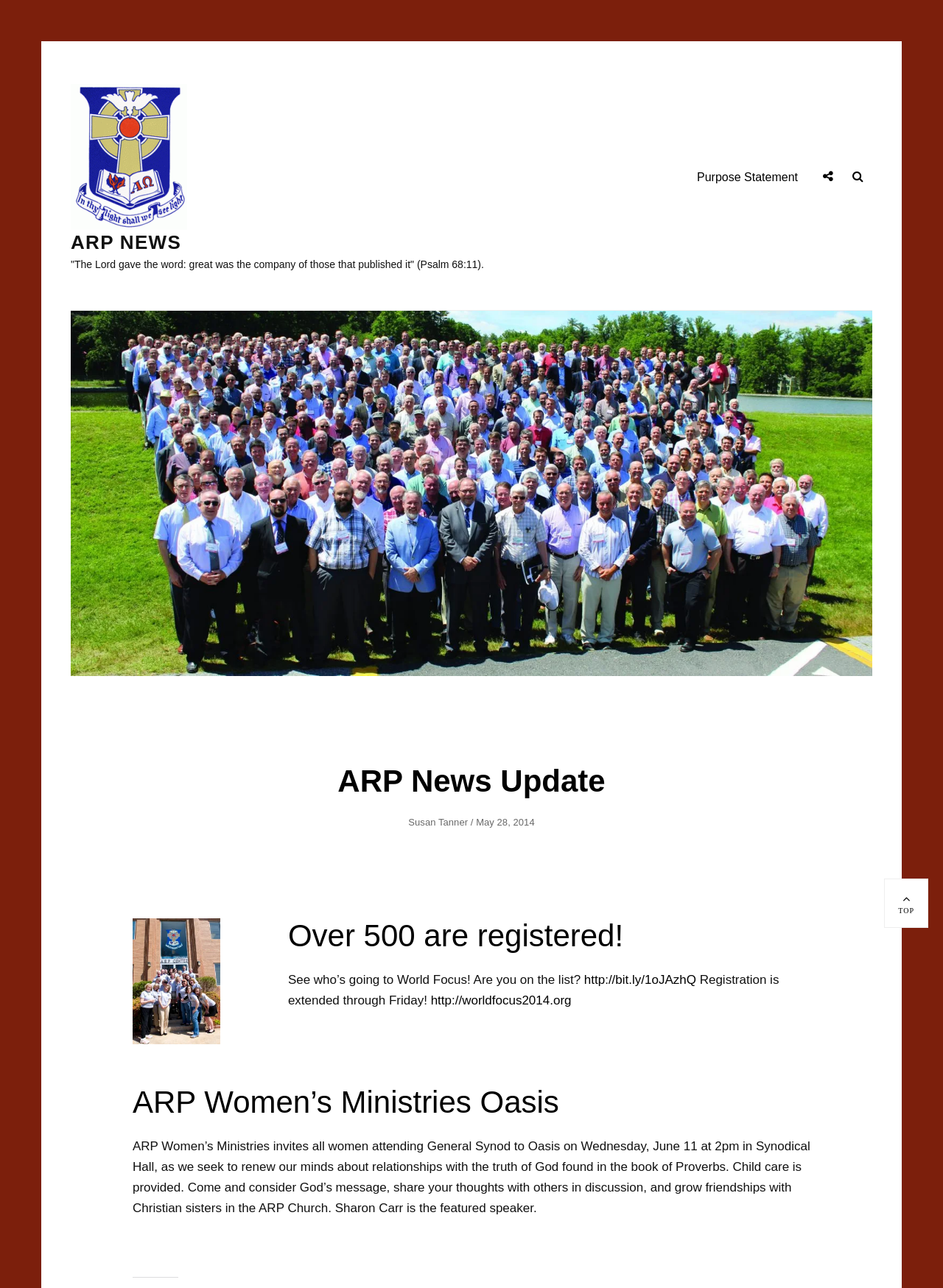Write an elaborate caption that captures the essence of the webpage.

The webpage appears to be a news update page from ARP News, with a prominent header section at the top featuring the ARP News logo and a navigation menu. Below the header, there is a quote from Psalm 68:11. 

On the top-right side, there are two navigation menus: Primary Menu and Social Links Menu. The Primary Menu has a link to the Purpose Statement, while the Social Links Menu has a search button and a social menu button.

The main content of the page is divided into sections. The first section has a heading "ARP News Update" and displays the author's name, Susan Tanner, and the posting date, May 28, 2014. 

Below this section, there is a prominent heading "Over 500 are registered!" with an image of a group, followed by a paragraph of text that invites readers to see who's going to World Focus and check if they are on the list. The paragraph also mentions that registration is extended through Friday and provides a link to the registration page.

Further down, there is another heading "ARP Women’s Ministries Oasis" followed by a lengthy paragraph that describes an event, Oasis, organized by ARP Women’s Ministries, which will take place on Wednesday, June 11. The event details, including the location, time, and featured speaker, are provided.

At the very bottom of the page, there is a hidden link to scroll up to the top of the page.